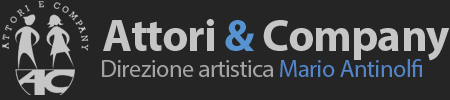Who is the artistic director of Attori & Company?
Answer the question with a single word or phrase by looking at the picture.

Mario Antinolfi